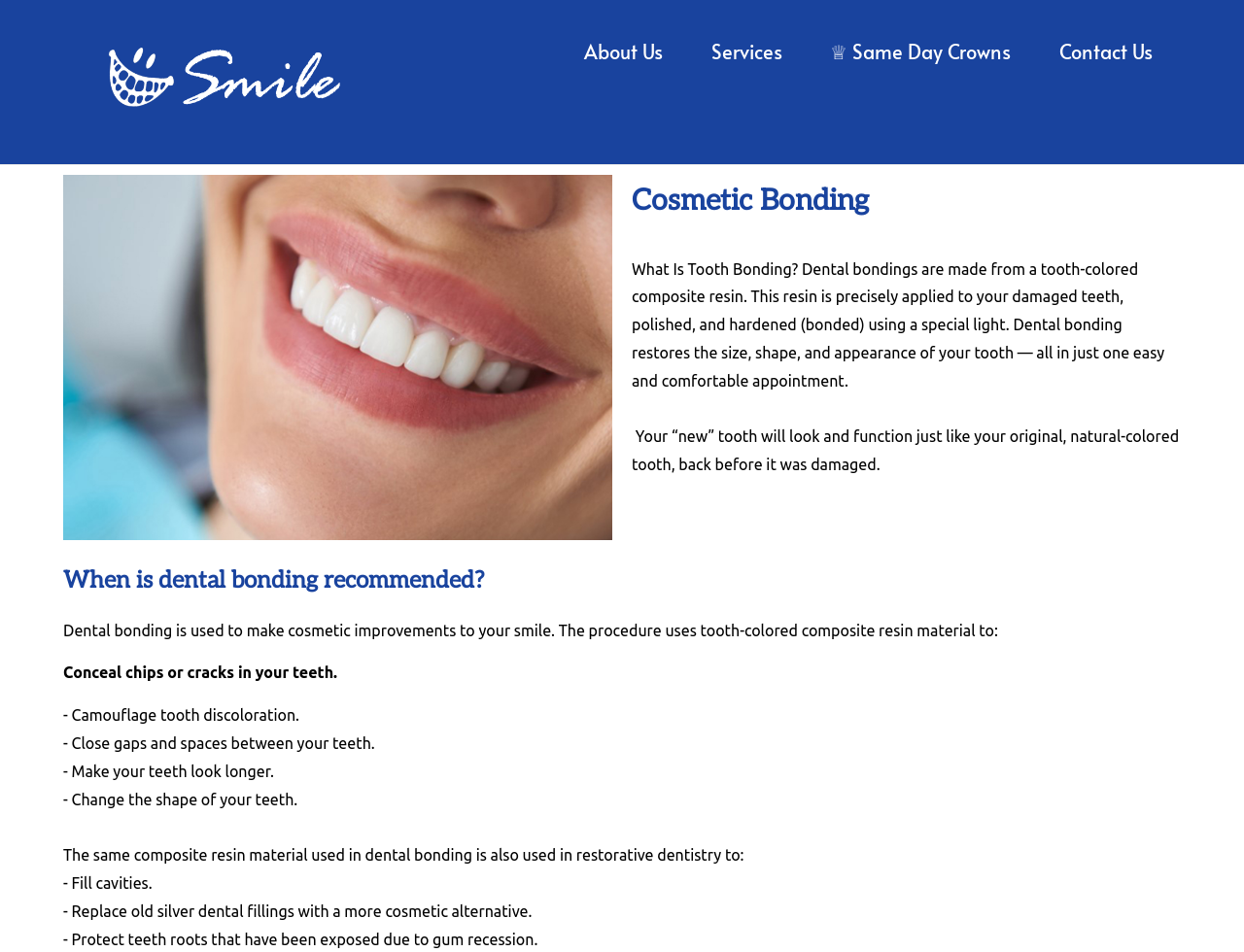What is dental bonding made of?
Refer to the image and provide a thorough answer to the question.

According to the webpage, dental bonding is made from a tooth-colored composite resin, which is precisely applied to damaged teeth, polished, and hardened using a special light.